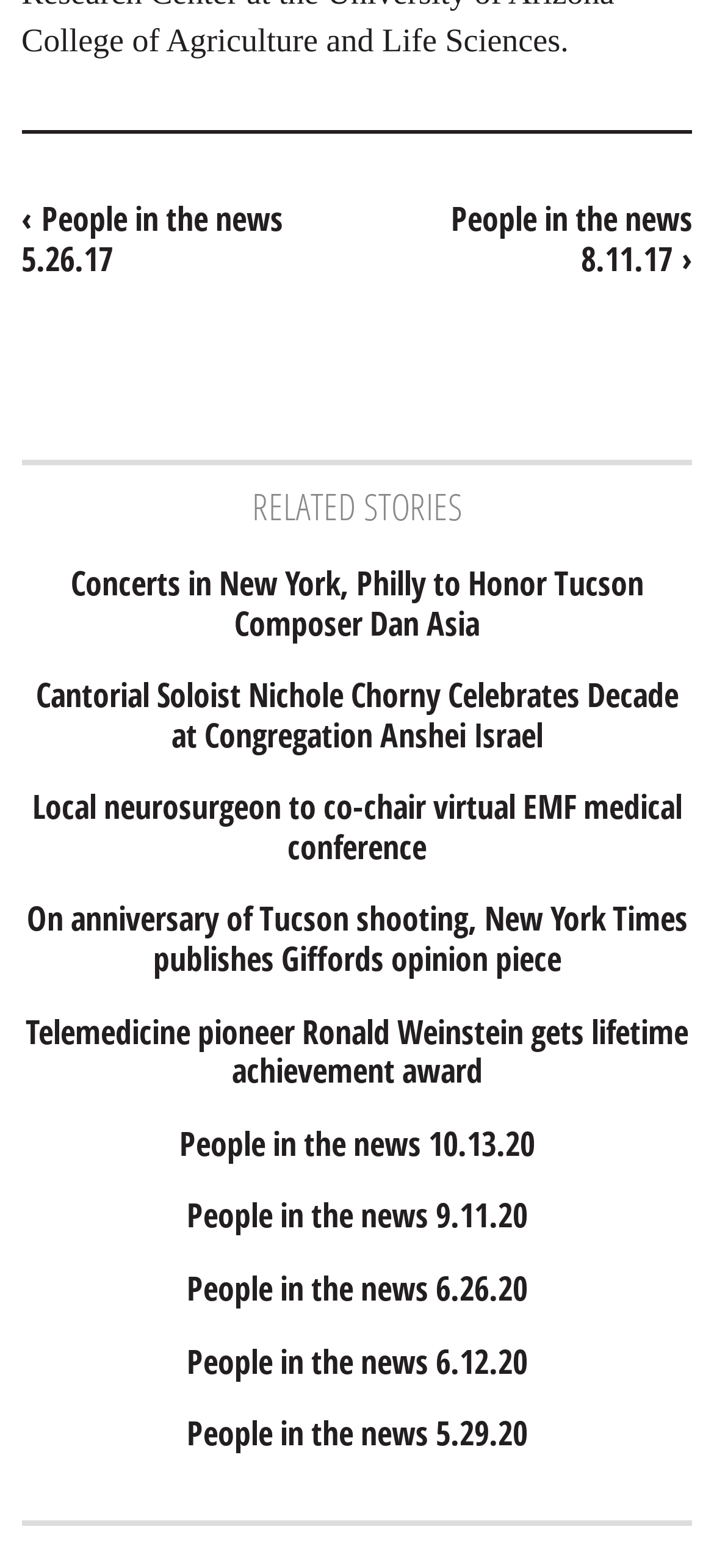What is the category of the listed news?
Provide a one-word or short-phrase answer based on the image.

People in the news